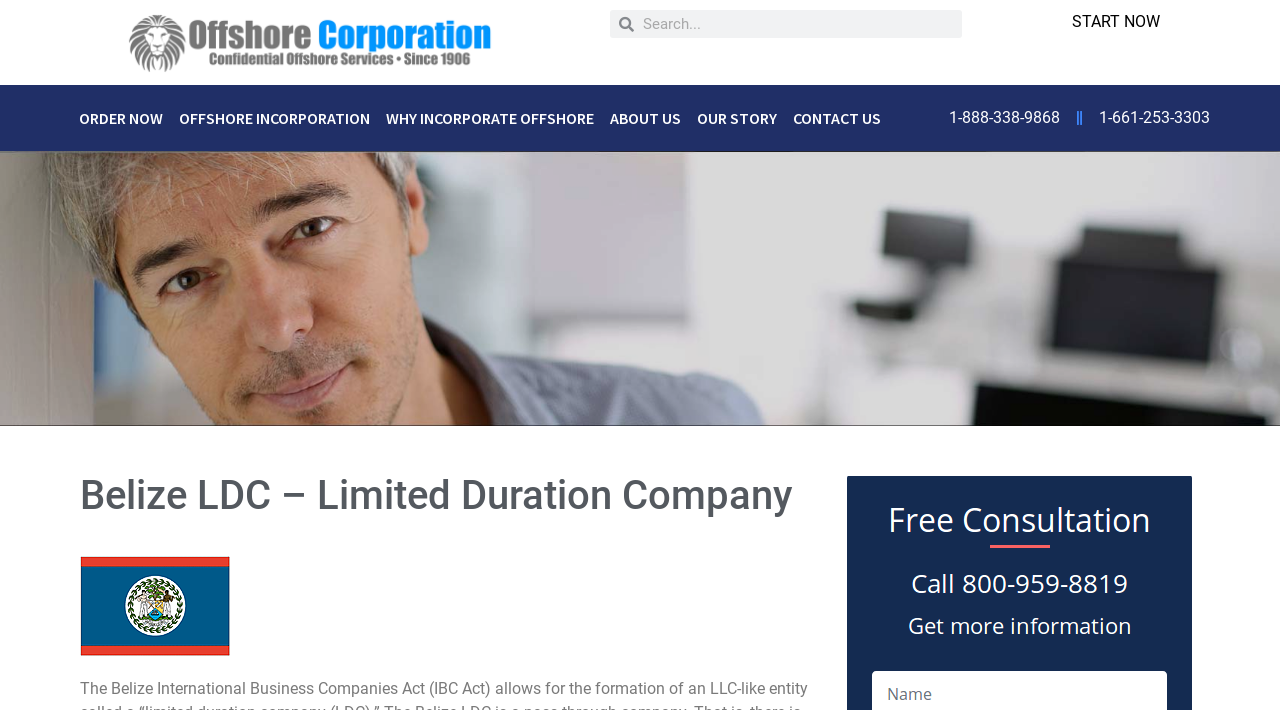Illustrate the webpage with a detailed description.

The webpage is about Belize LDC, a Limited Duration Company, which is a pass-through account with no tax at the company level, suitable for offshore asset protection. 

At the top left corner, there is an "Offshore Corporation Logo" image, which is also a link. Next to it, on the top right, is a search box with a "Search" label. 

On the top right corner, there is a prominent "START NOW" link. Below it, on the left side, there are five links in a row: "ORDER NOW", "OFFSHORE INCORPORATION", "WHY INCORPORATE OFFSHORE", "ABOUT US", and "OUR STORY". These links are followed by a "CONTACT US" link. 

On the right side, below the search box, there are two phone number links: "1-888-338-9868" and "1-661-253-3303". 

The main content of the webpage starts with a heading "Belize LDC – Limited Duration Company" at the top center. Below the heading, there is a "Belize Corporation" image that takes up most of the page's width.